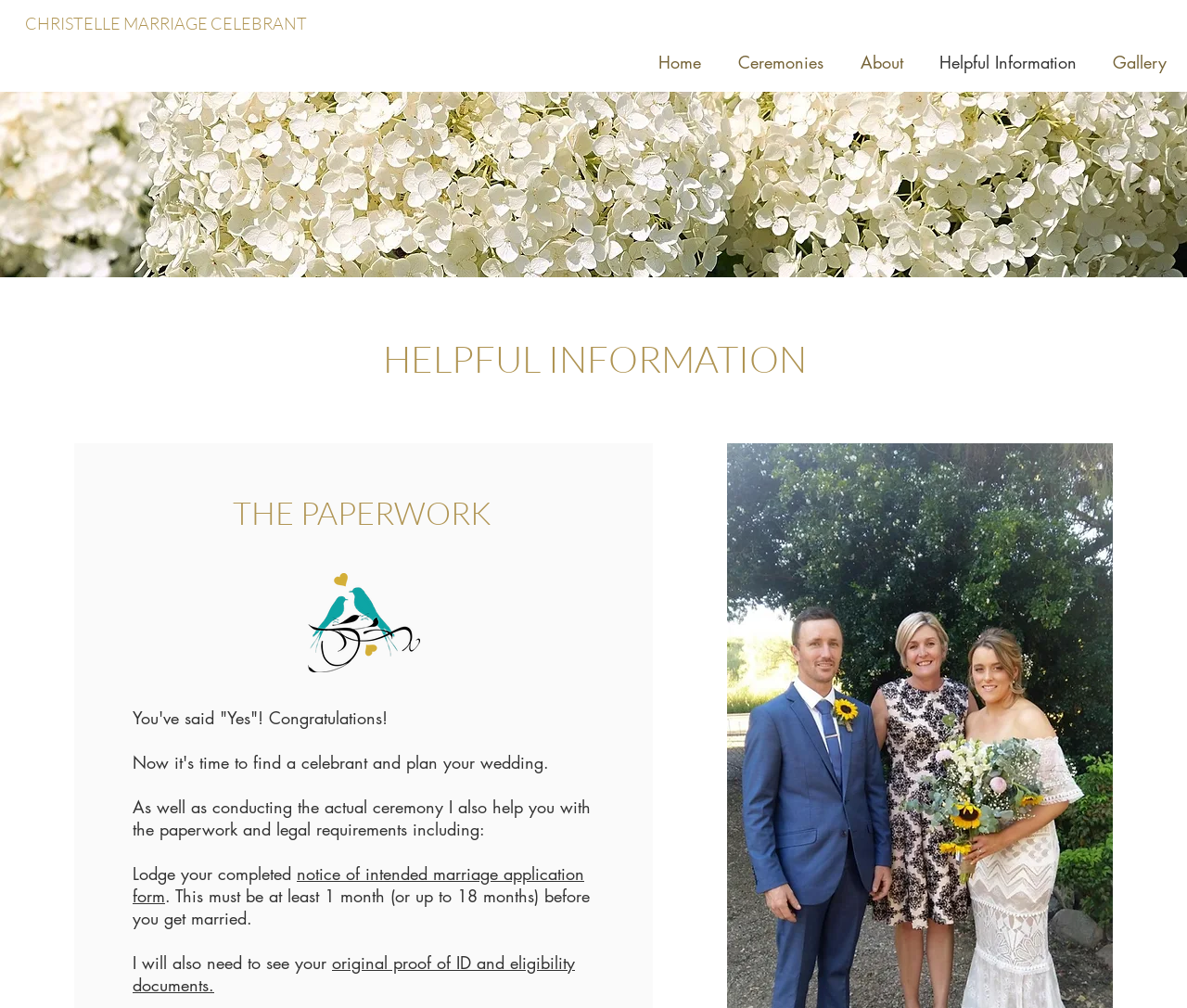Analyze the image and provide a detailed answer to the question: What is the purpose of the paperwork?

The purpose of the paperwork can be inferred from the text 'As well as conducting the actual ceremony I also help you with the paperwork and legal requirements including:' which suggests that the paperwork is necessary for legal requirements.